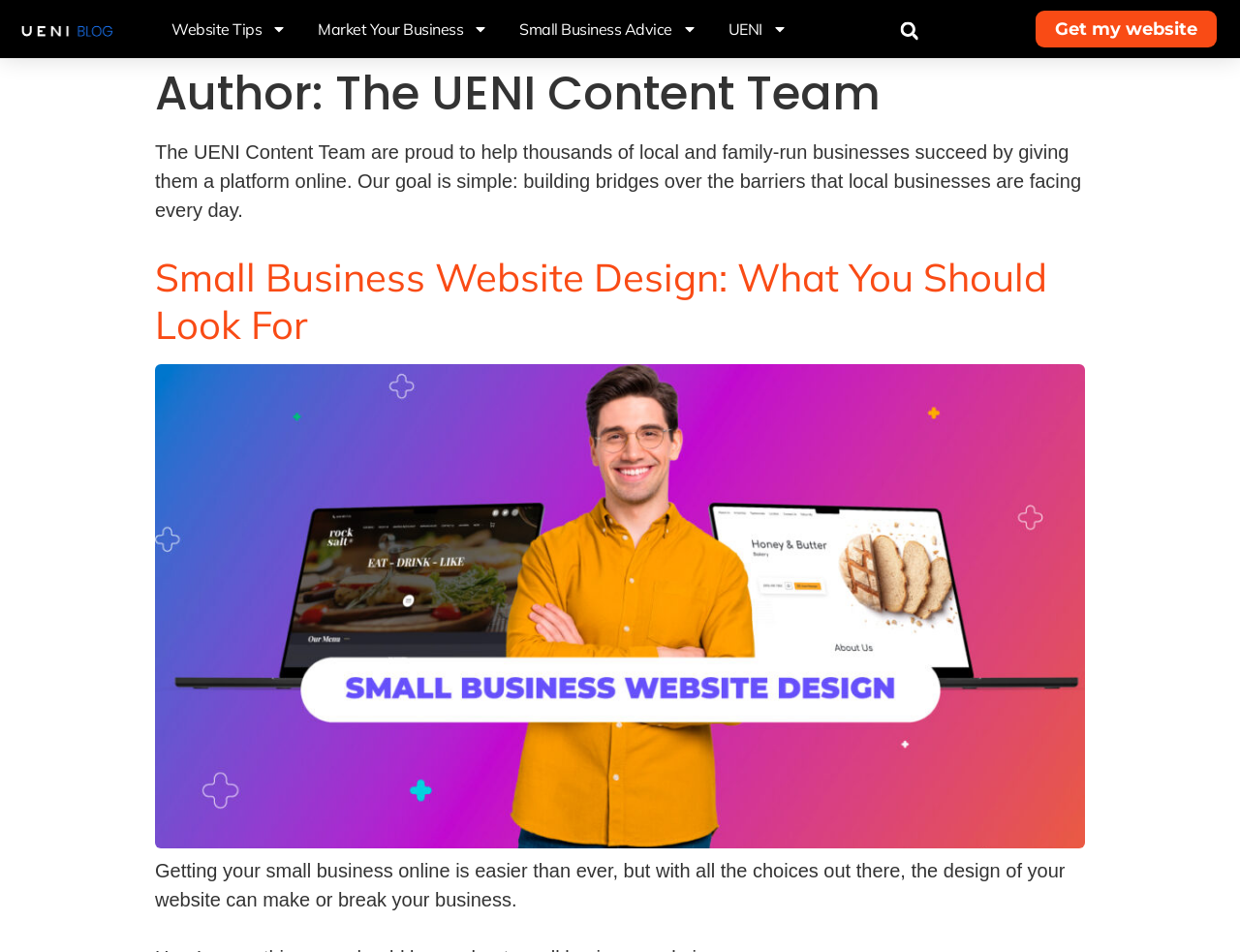What is the author of the latest article?
Kindly give a detailed and elaborate answer to the question.

The author of the latest article can be found in the header section of the webpage, where it is explicitly stated as 'Author: The UENI Content Team'.